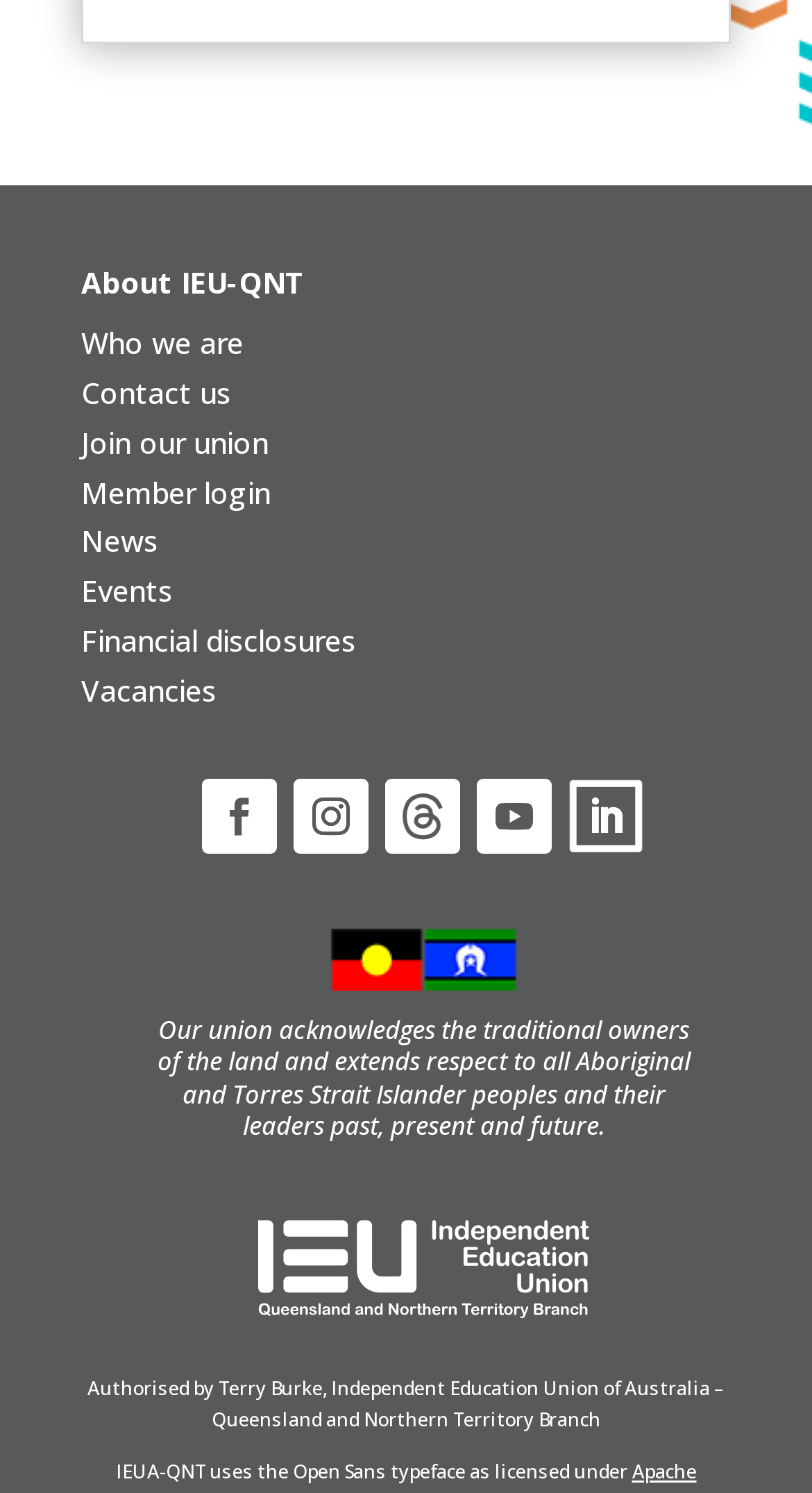Based on the element description: "Arts & Culture", identify the UI element and provide its bounding box coordinates. Use four float numbers between 0 and 1, [left, top, right, bottom].

None